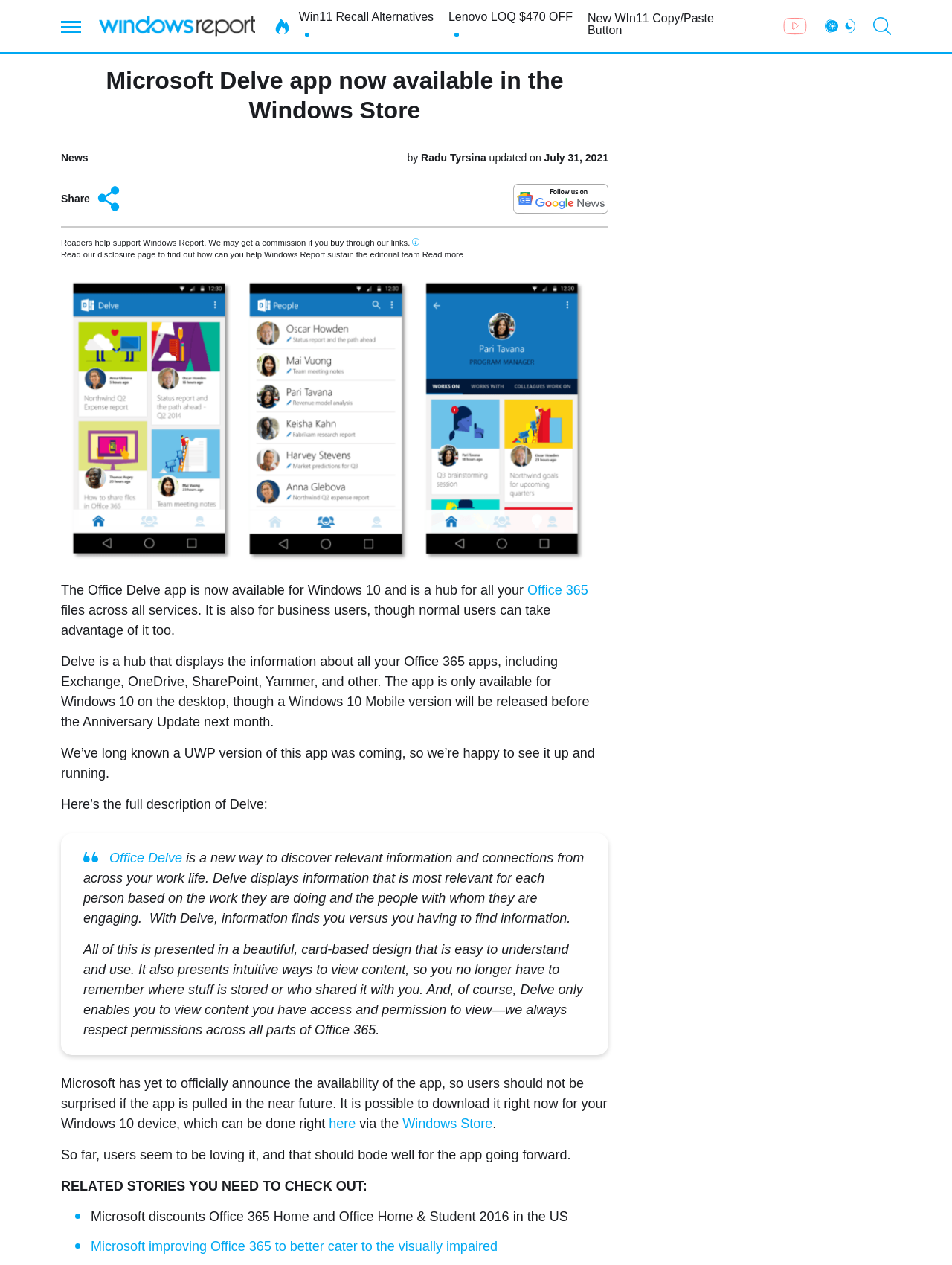Locate the bounding box coordinates of the element's region that should be clicked to carry out the following instruction: "Read more about Affiliate Disclosure". The coordinates need to be four float numbers between 0 and 1, i.e., [left, top, right, bottom].

[0.444, 0.198, 0.487, 0.205]